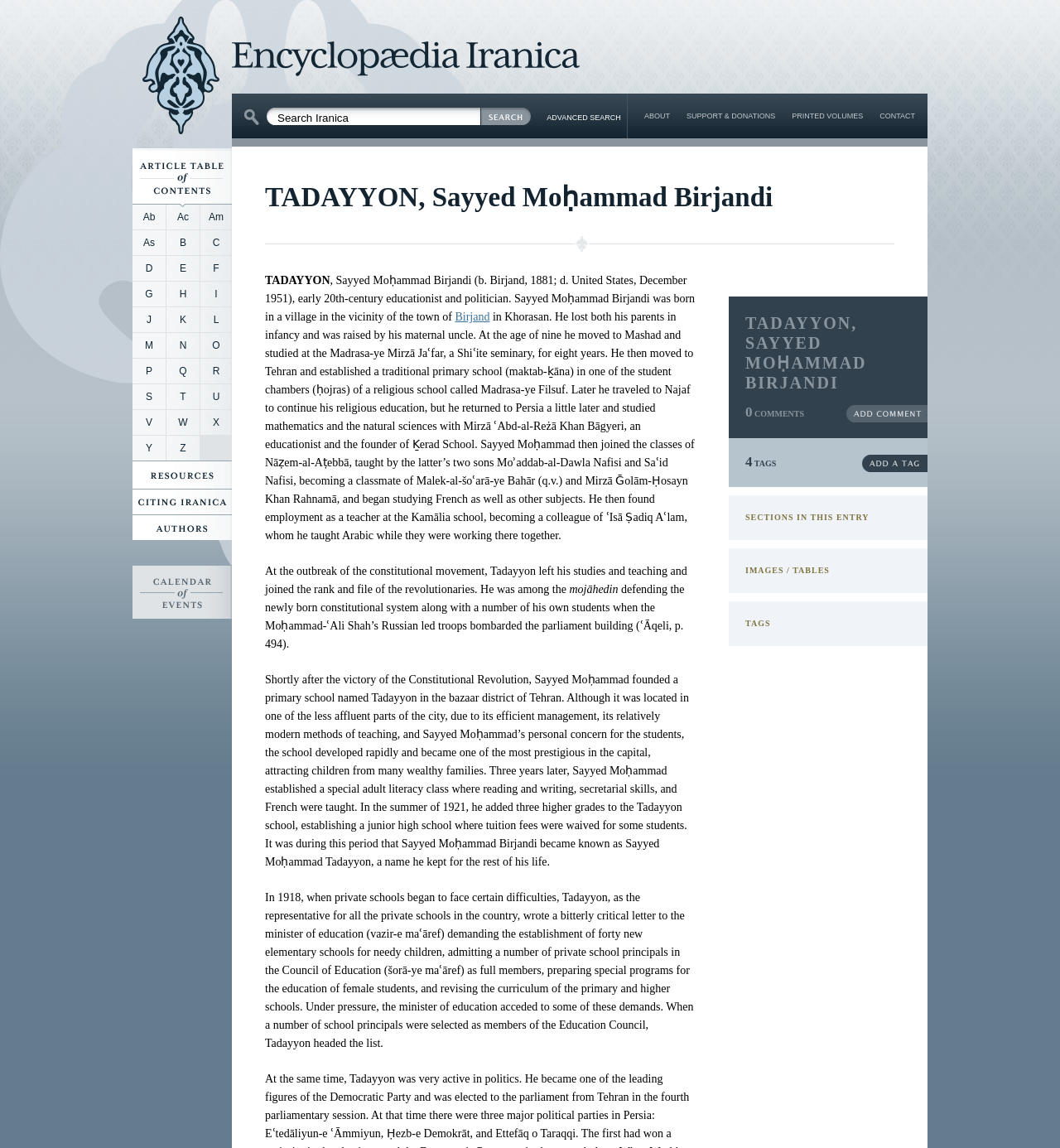Please specify the bounding box coordinates of the region to click in order to perform the following instruction: "Click on the link to cite Iranica".

[0.125, 0.426, 0.219, 0.448]